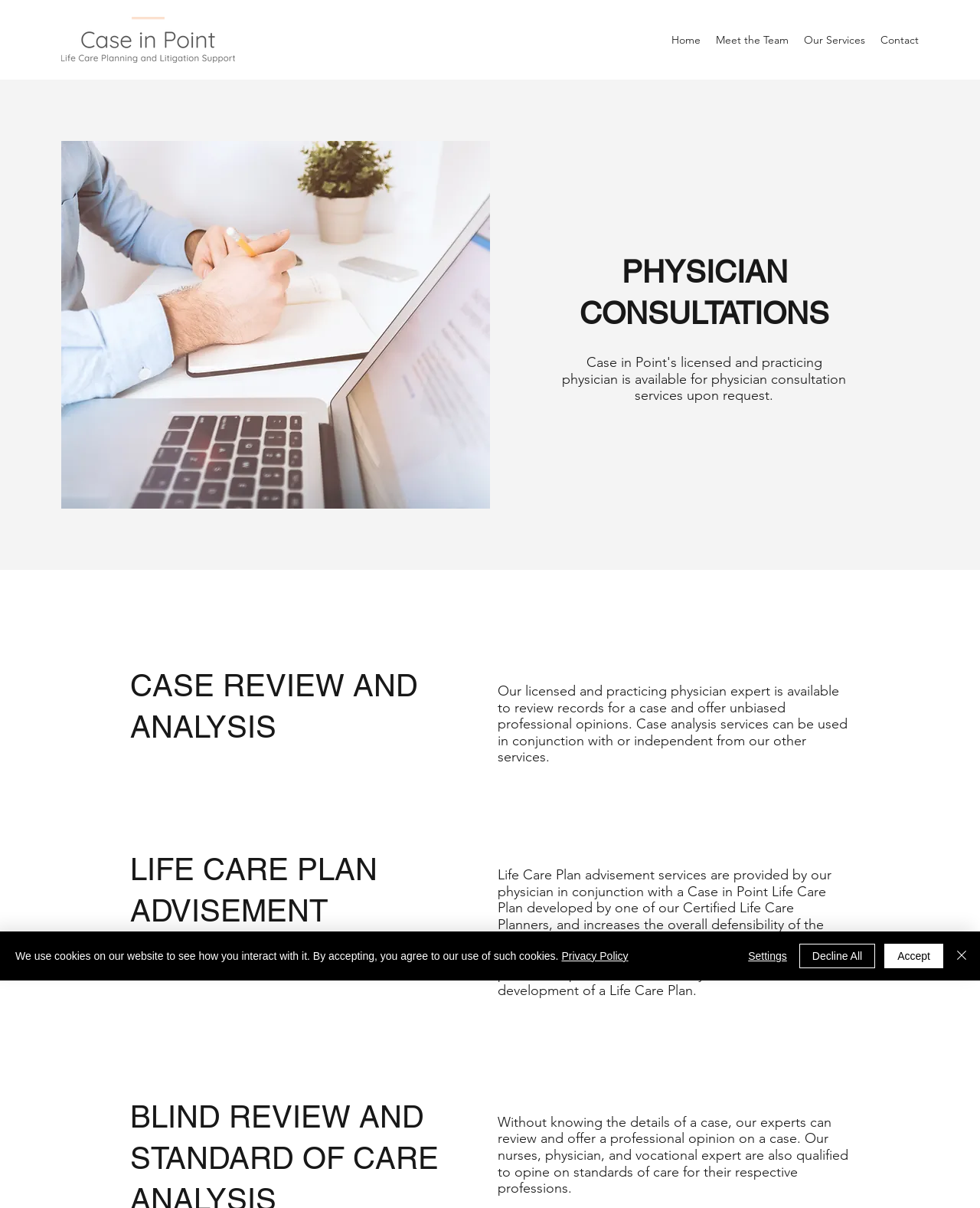What is the role of the physician in Case Review and Analysis?
Look at the screenshot and respond with one word or a short phrase.

Review records and offer unbiased opinions